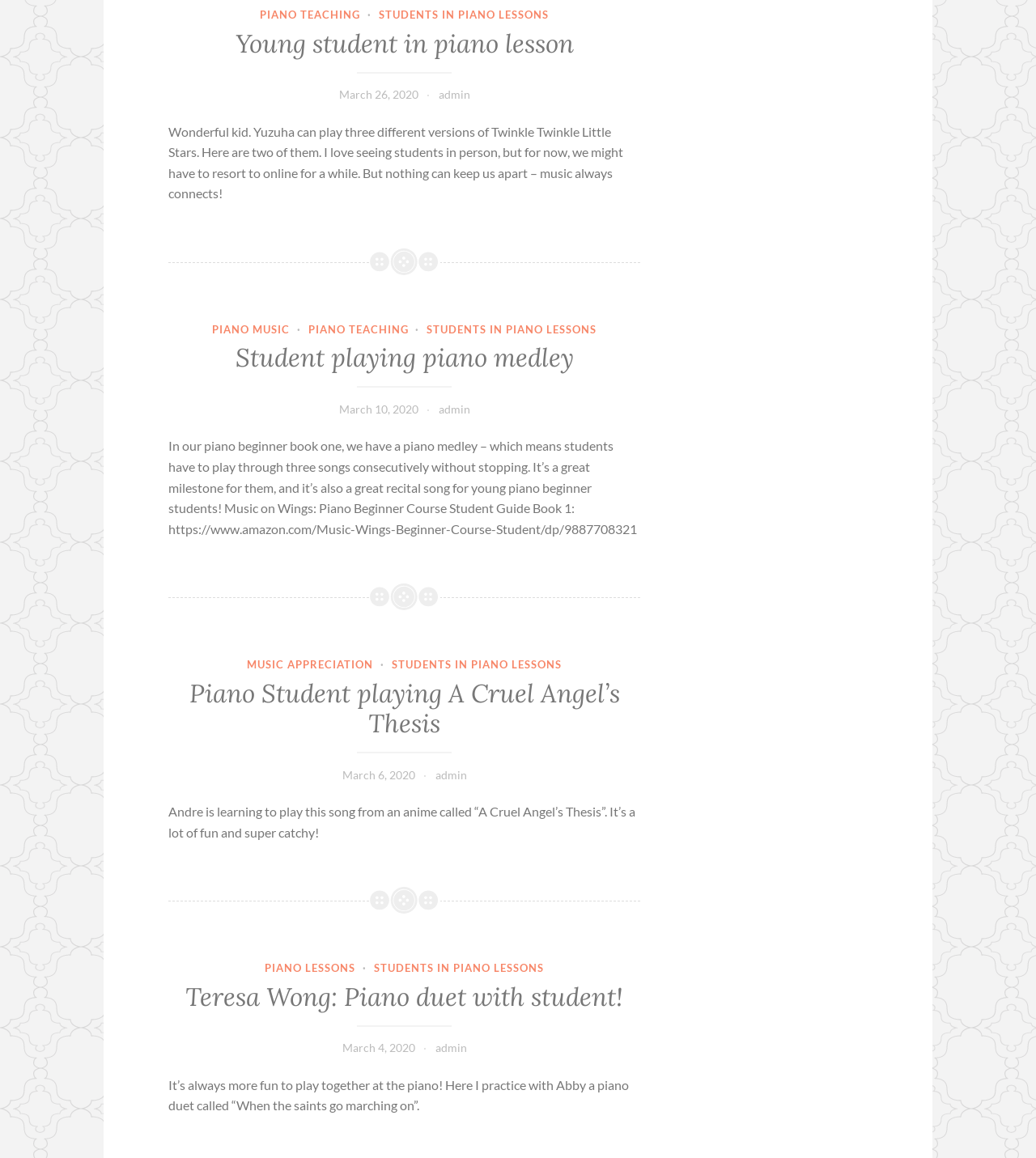What is the name of the anime song being learned by Andre?
Refer to the image and give a detailed answer to the query.

In the third article, the text mentions that Andre is learning to play a song from an anime called 'A Cruel Angel's Thesis', indicating that the name of the anime song is A Cruel Angel's Thesis.